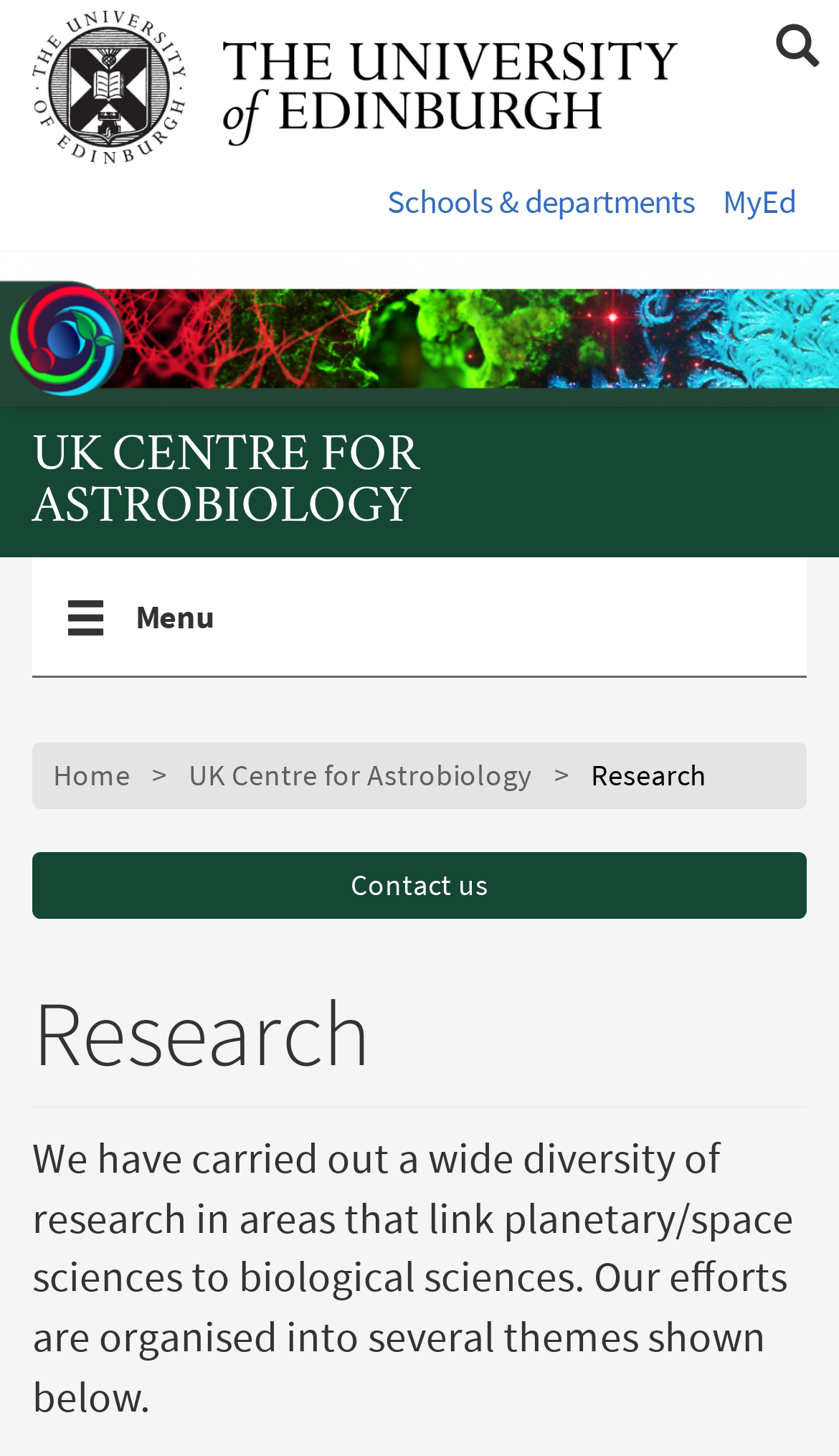Specify the bounding box coordinates for the region that must be clicked to perform the given instruction: "toggle navigation".

[0.077, 0.409, 0.154, 0.437]